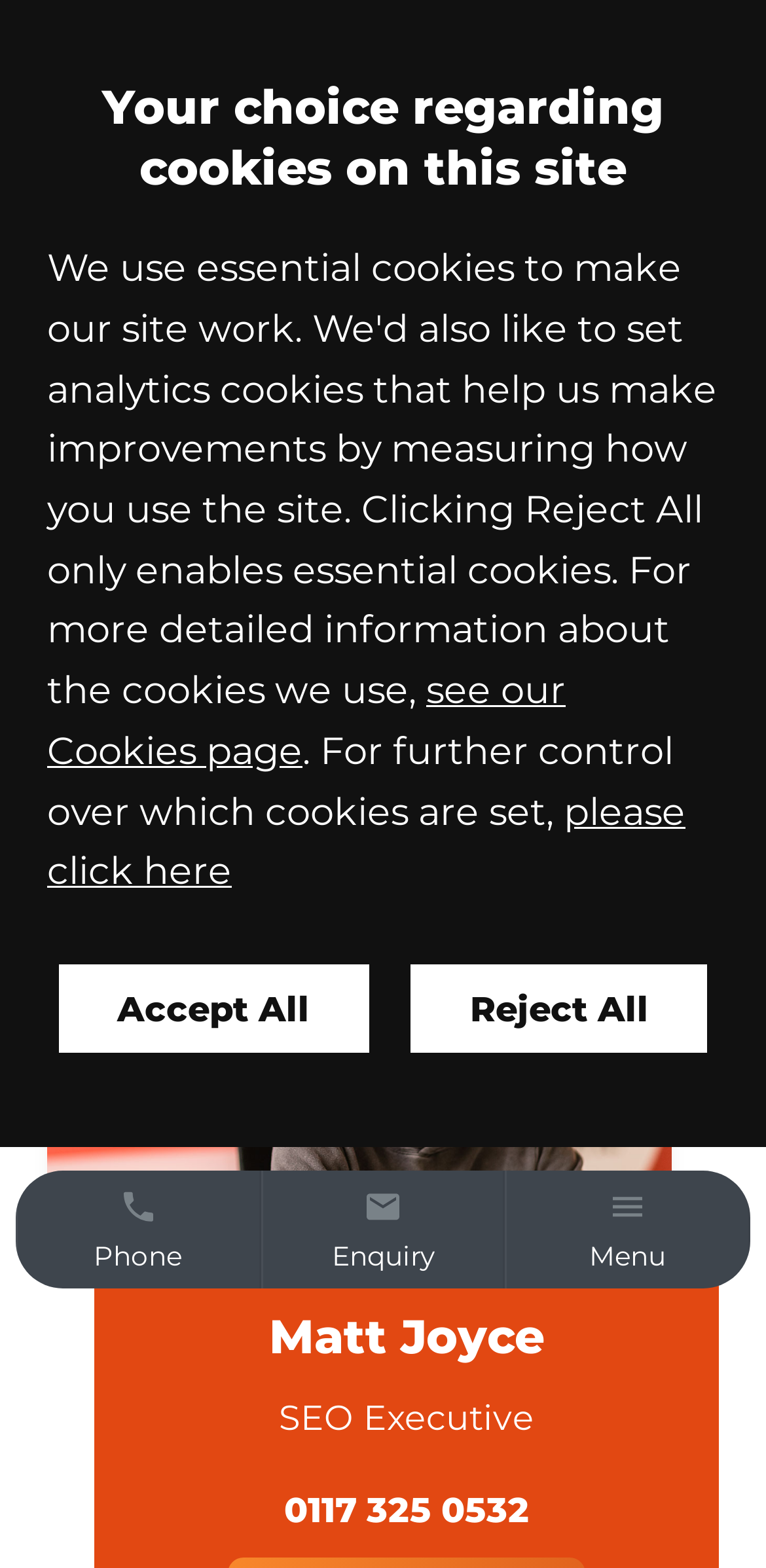Identify the bounding box coordinates of the section to be clicked to complete the task described by the following instruction: "go to the Home page". The coordinates should be four float numbers between 0 and 1, formatted as [left, top, right, bottom].

[0.186, 0.331, 0.324, 0.356]